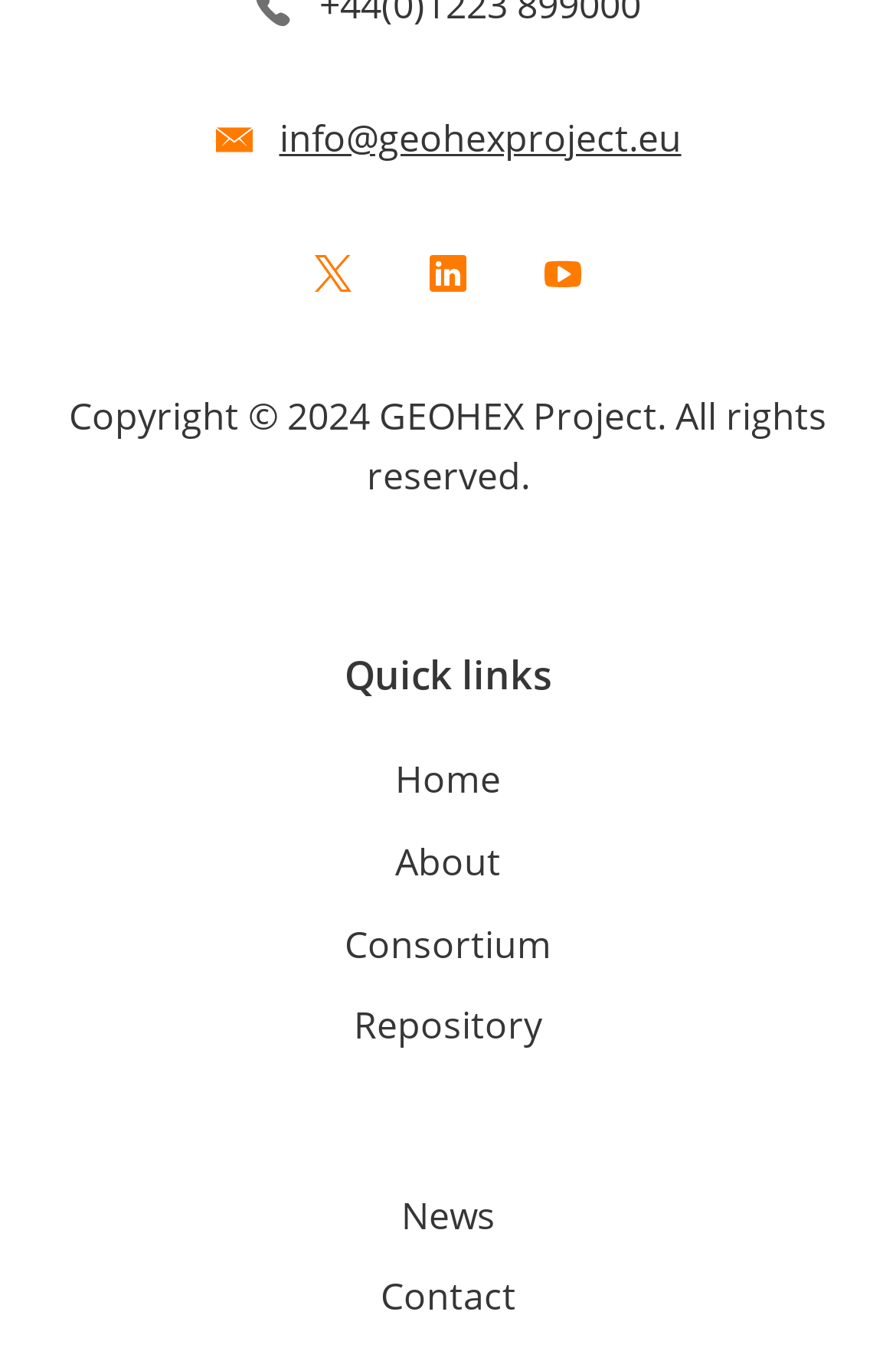Please identify the bounding box coordinates of the element's region that should be clicked to execute the following instruction: "Send an email to the project". The bounding box coordinates must be four float numbers between 0 and 1, i.e., [left, top, right, bottom].

[0.312, 0.083, 0.76, 0.12]